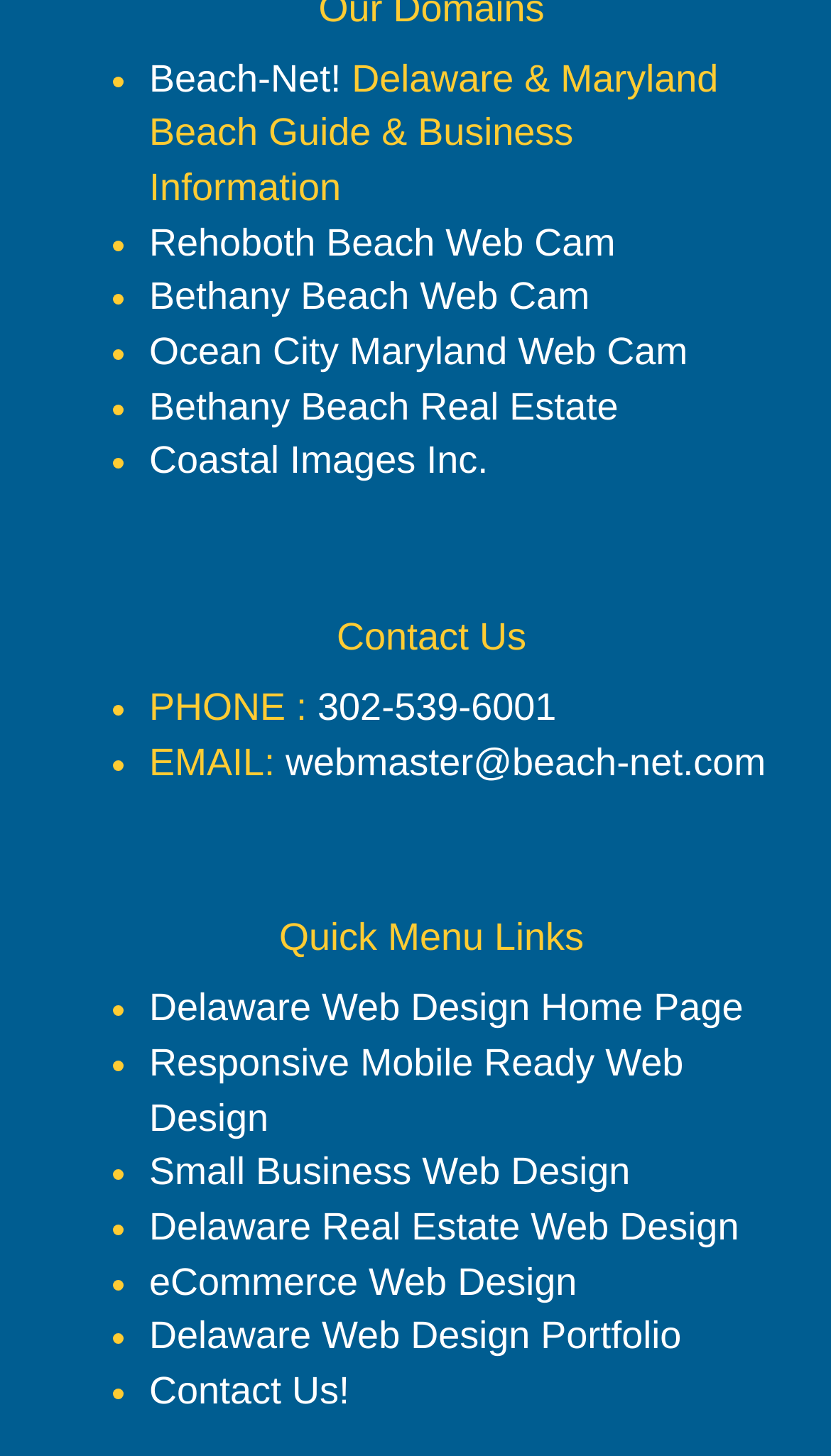Please identify the bounding box coordinates of the region to click in order to complete the task: "View Delaware Real Estate Web Design". The coordinates must be four float numbers between 0 and 1, specified as [left, top, right, bottom].

[0.179, 0.828, 0.889, 0.857]